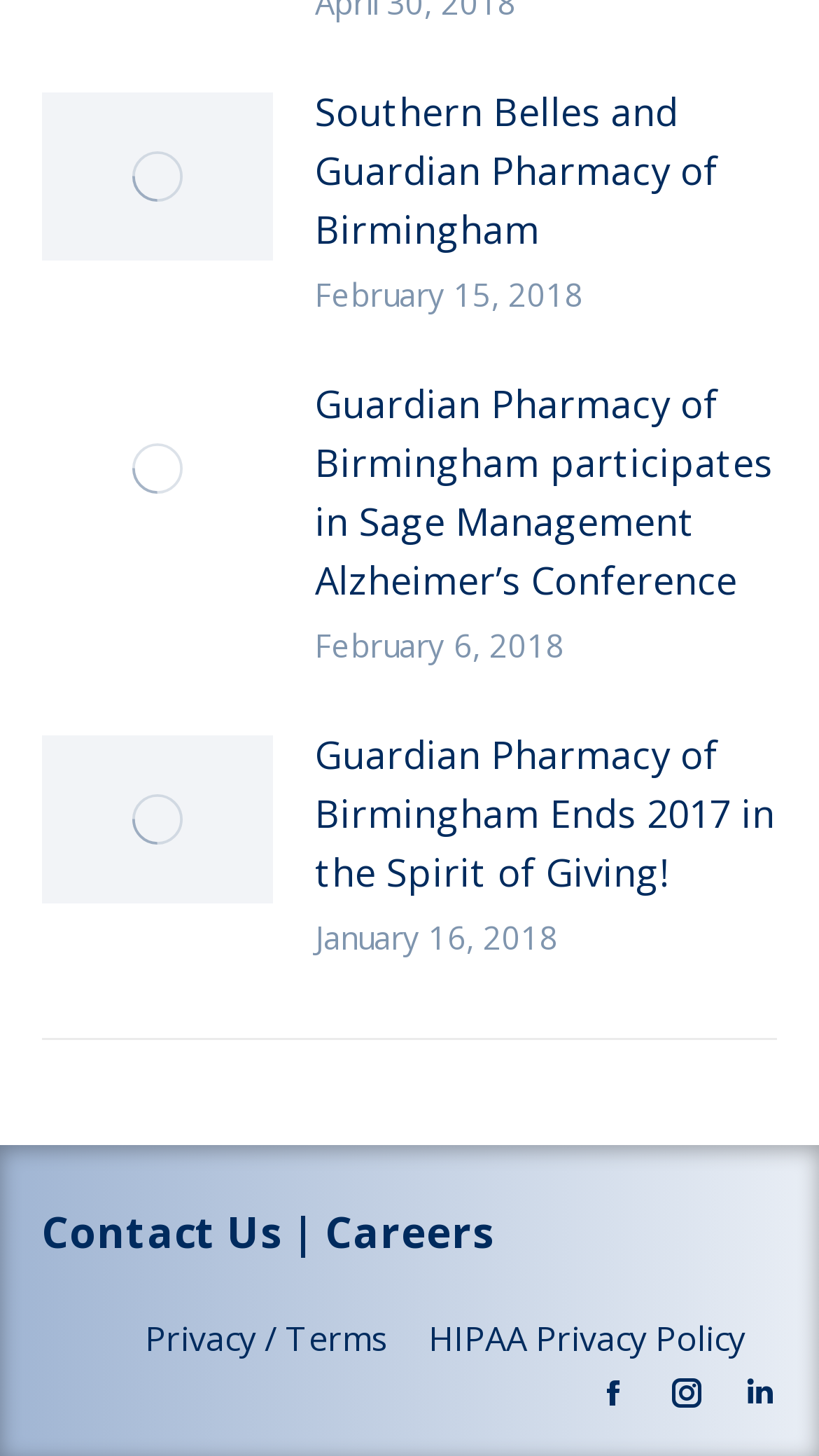Please specify the bounding box coordinates of the element that should be clicked to execute the given instruction: 'Contact Us'. Ensure the coordinates are four float numbers between 0 and 1, expressed as [left, top, right, bottom].

[0.051, 0.827, 0.344, 0.866]